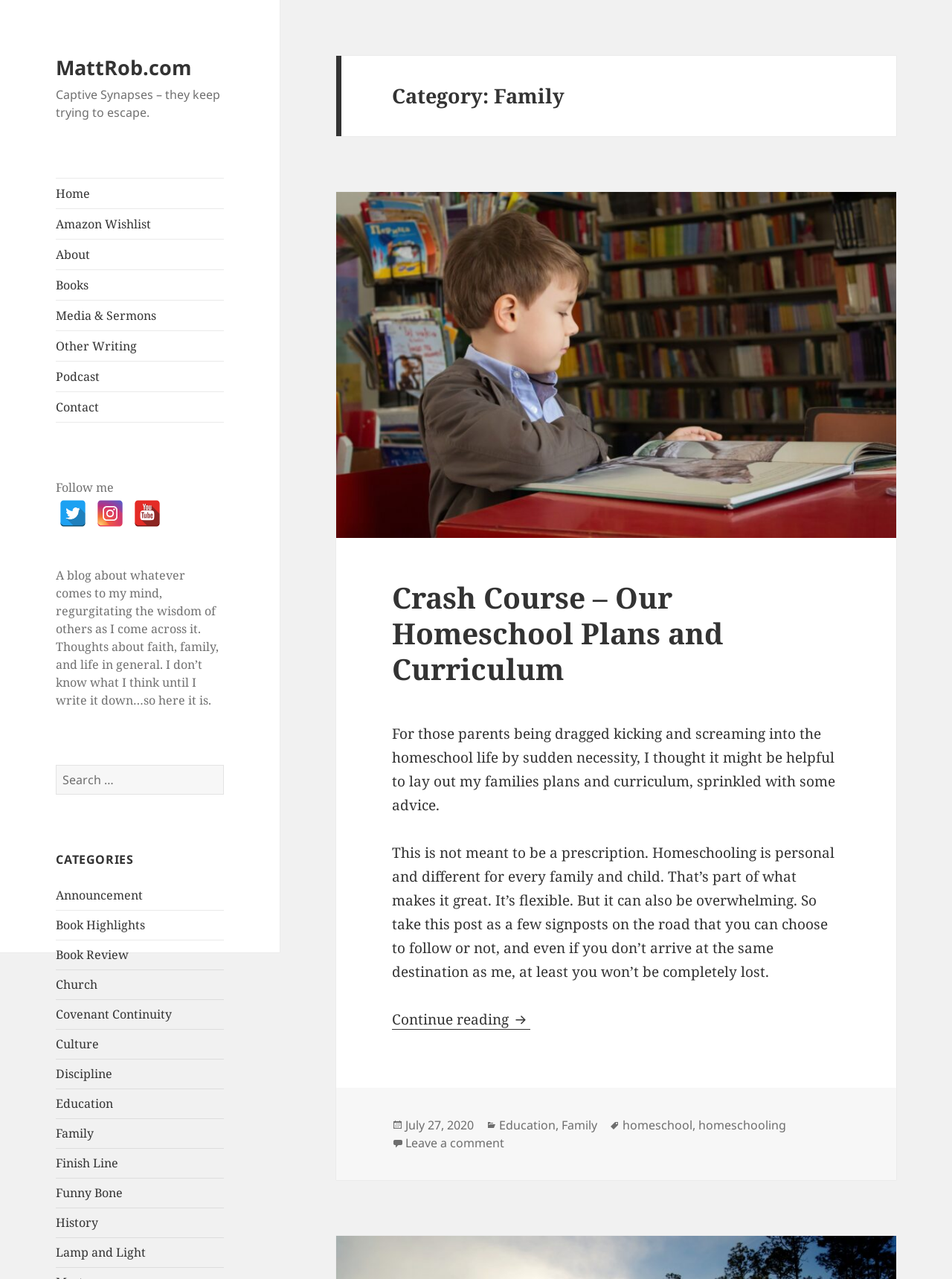Using the webpage screenshot, find the UI element described by Media & Sermons. Provide the bounding box coordinates in the format (top-left x, top-left y, bottom-right x, bottom-right y), ensuring all values are floating point numbers between 0 and 1.

[0.059, 0.235, 0.235, 0.258]